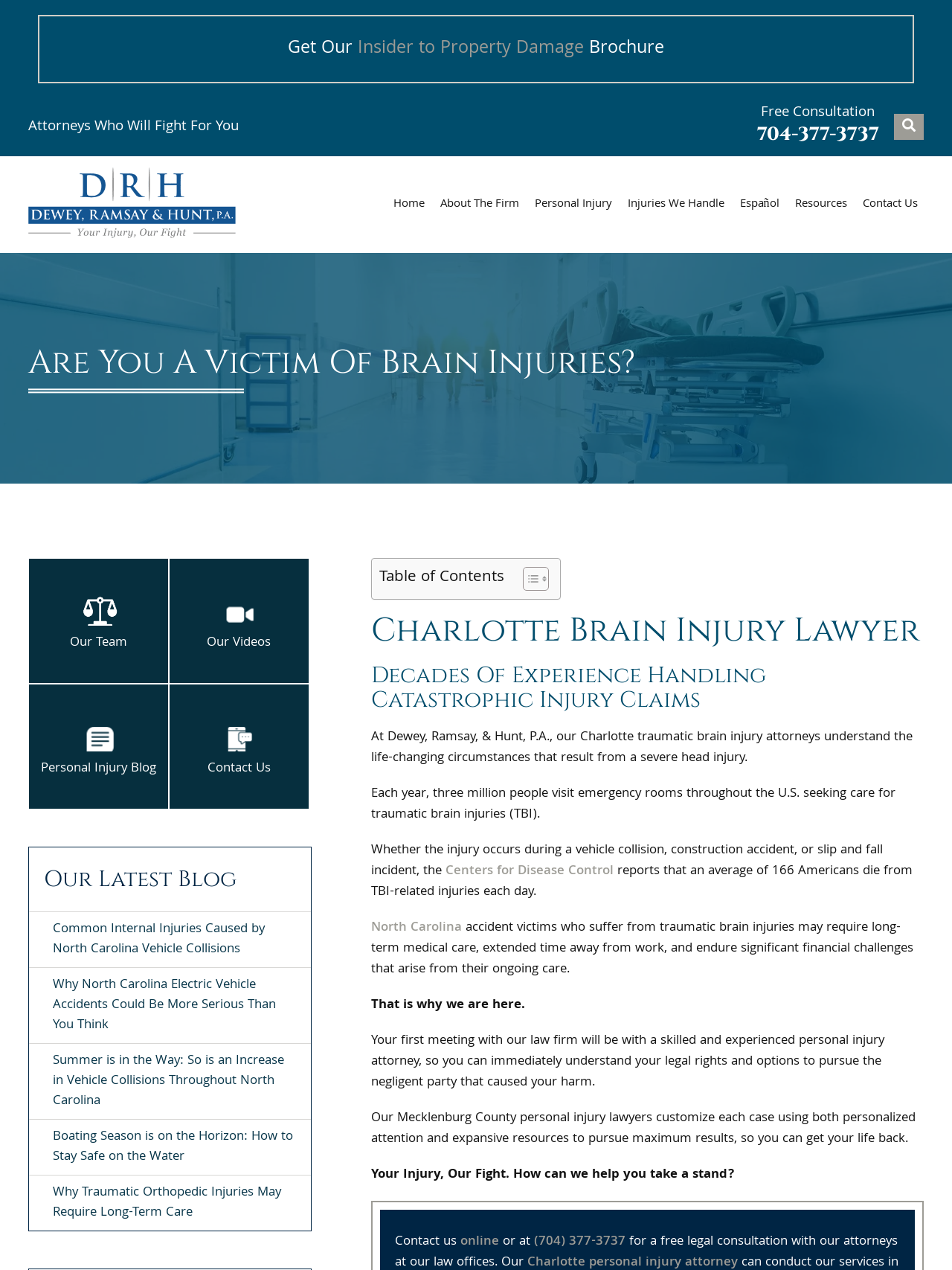Identify the coordinates of the bounding box for the element that must be clicked to accomplish the instruction: "Click the 'Home' link".

[0.407, 0.123, 0.452, 0.199]